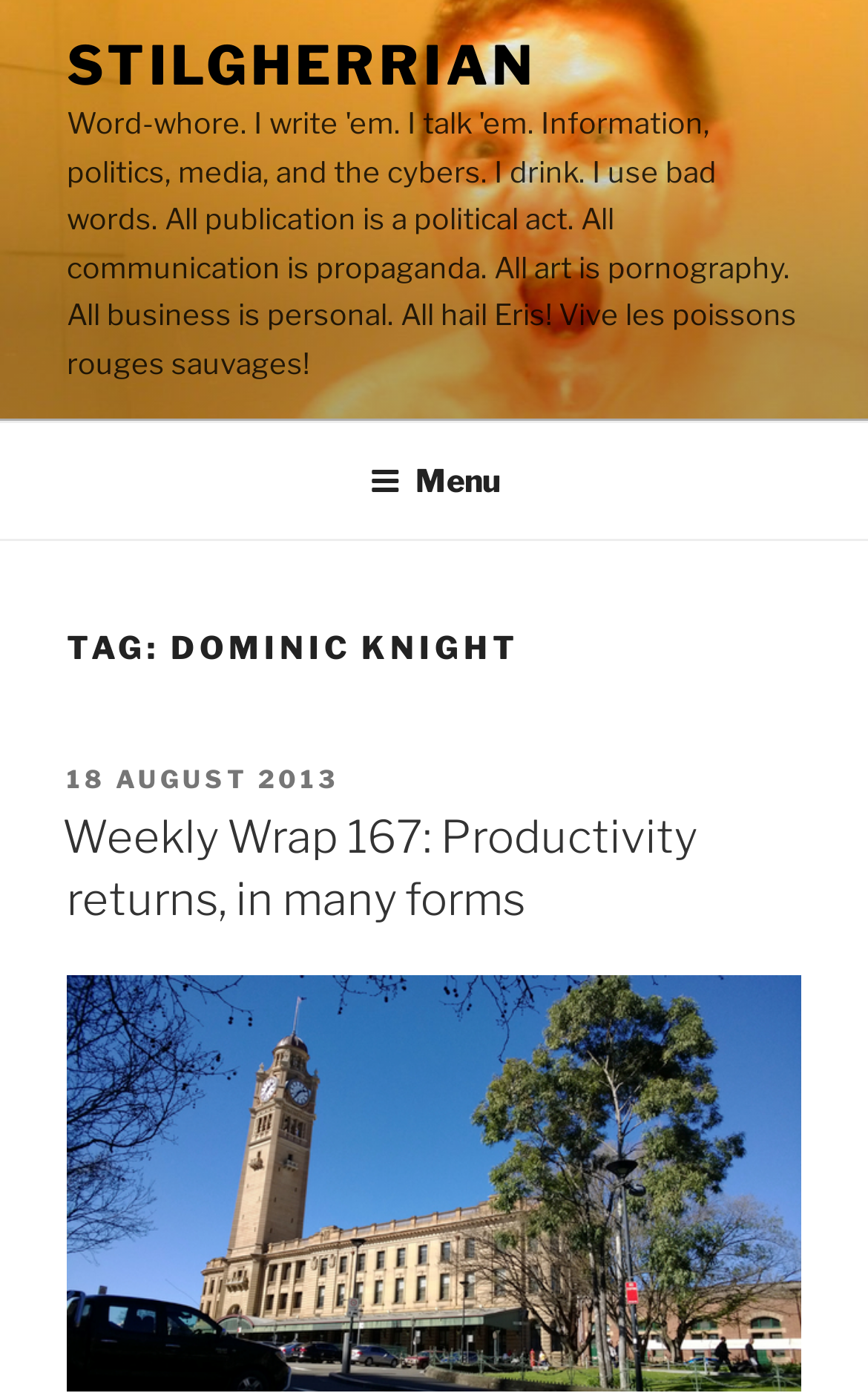Please answer the following question as detailed as possible based on the image: 
What is the description of the image?

The description of the image is found in the link element that says 'Winter in Sydney, dreadful: a photograph of Sydney Central station on a bright sunny day: click to embiggen'.